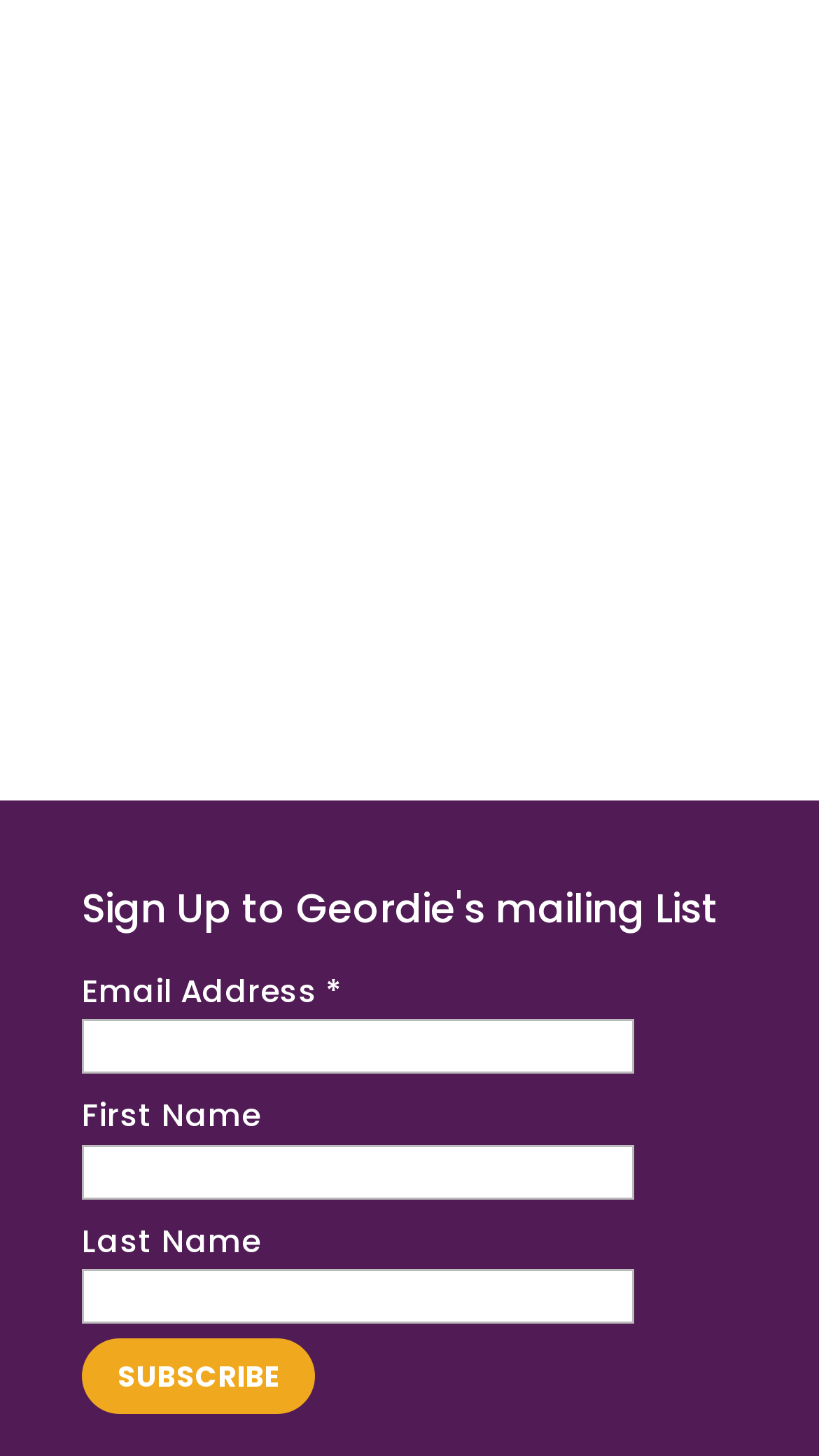Use a single word or phrase to answer the question:
What is the required information to subscribe?

Email address, first name, last name